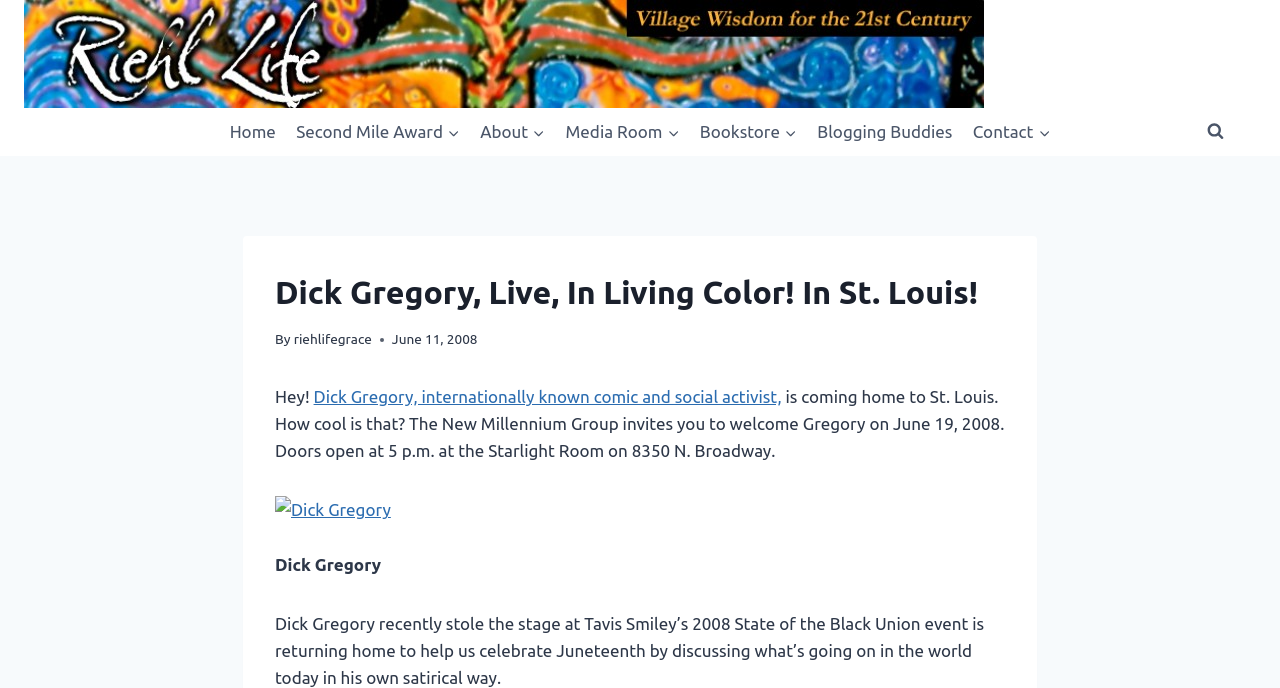Use a single word or phrase to answer the question:
Who is the author of the blog post?

riehlifegrace